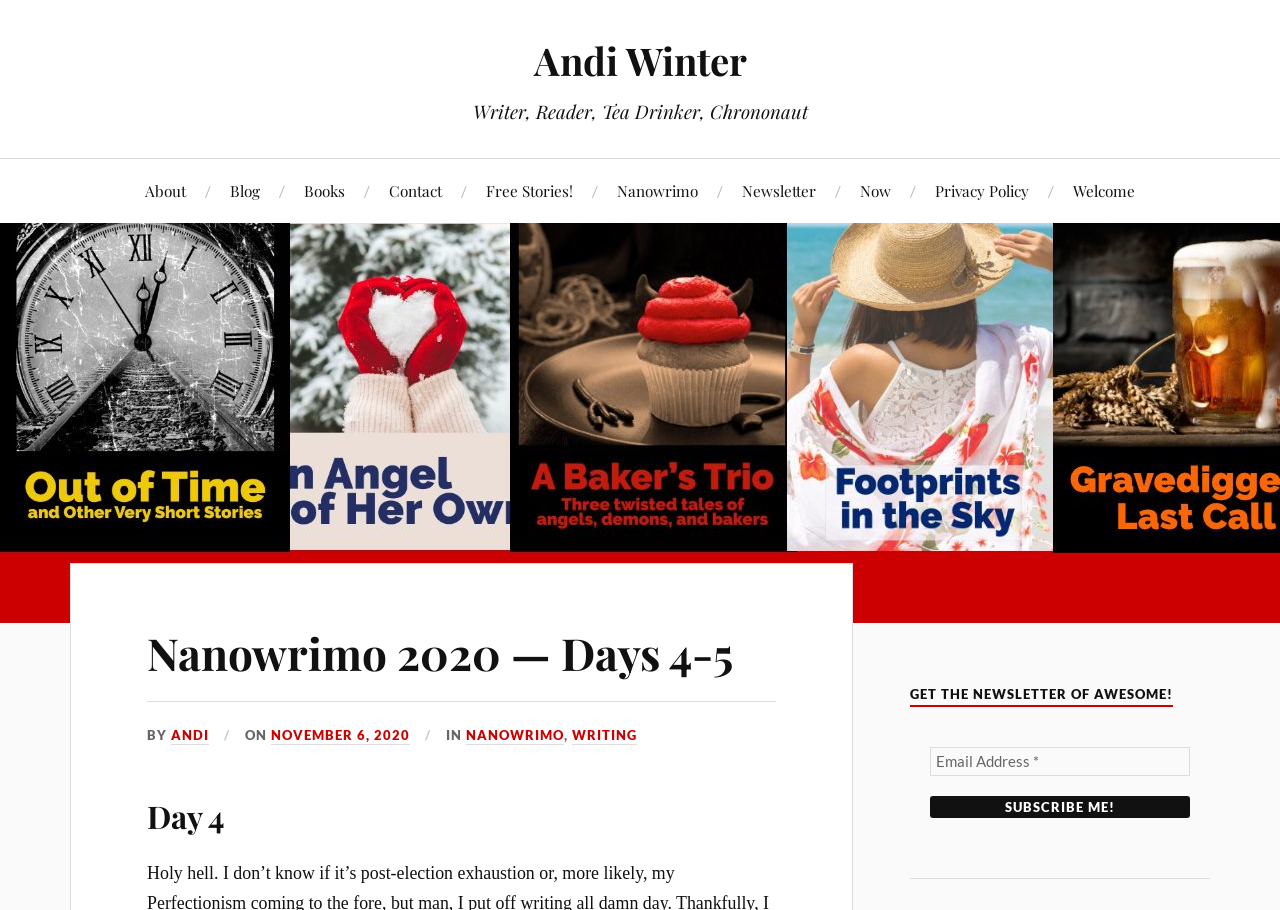Please use the details from the image to answer the following question comprehensively:
What is the theme of the webpage?

The webpage has multiple mentions of writing, including a link to 'Nanowrimo' and a heading 'WRITING', which suggests that the theme of the webpage is writing.